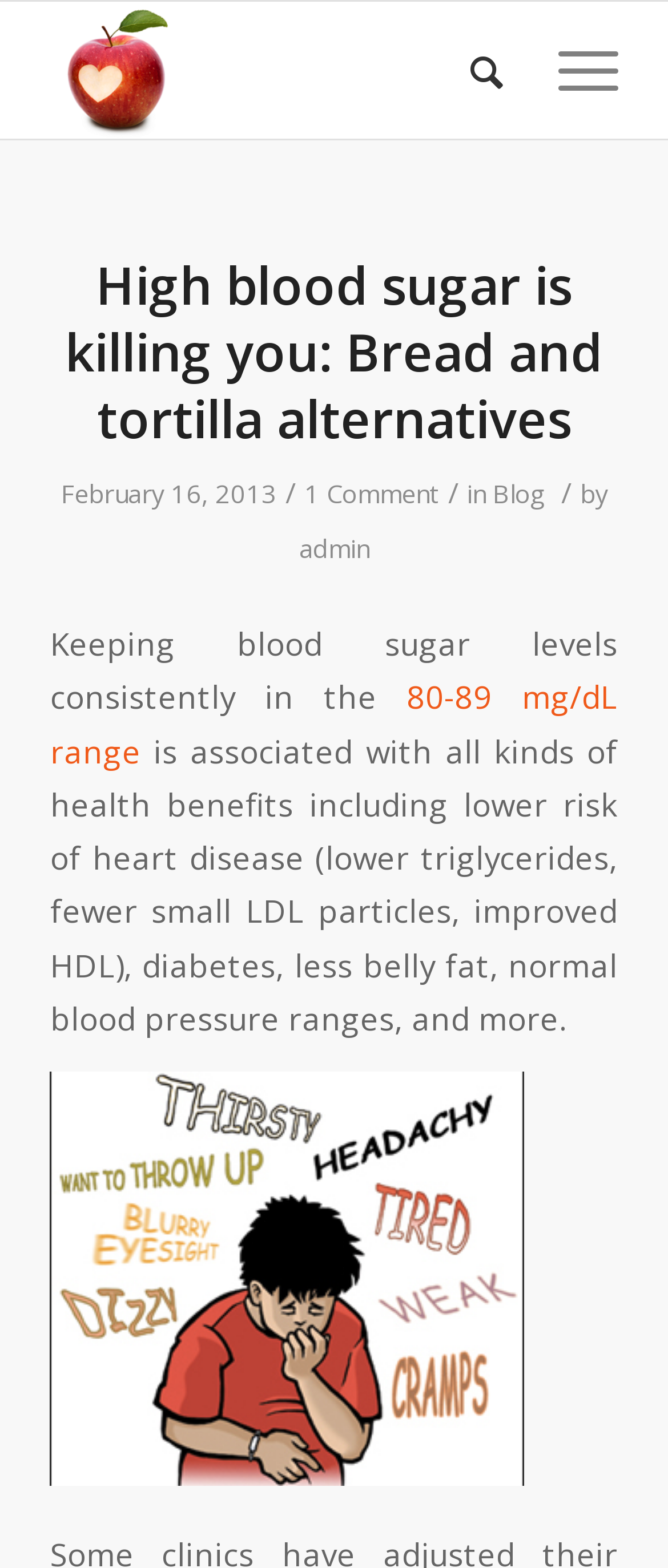Who is the author of the article?
Look at the image and construct a detailed response to the question.

I found the author of the article by looking at the link element in the header section, which contains the text 'admin'.